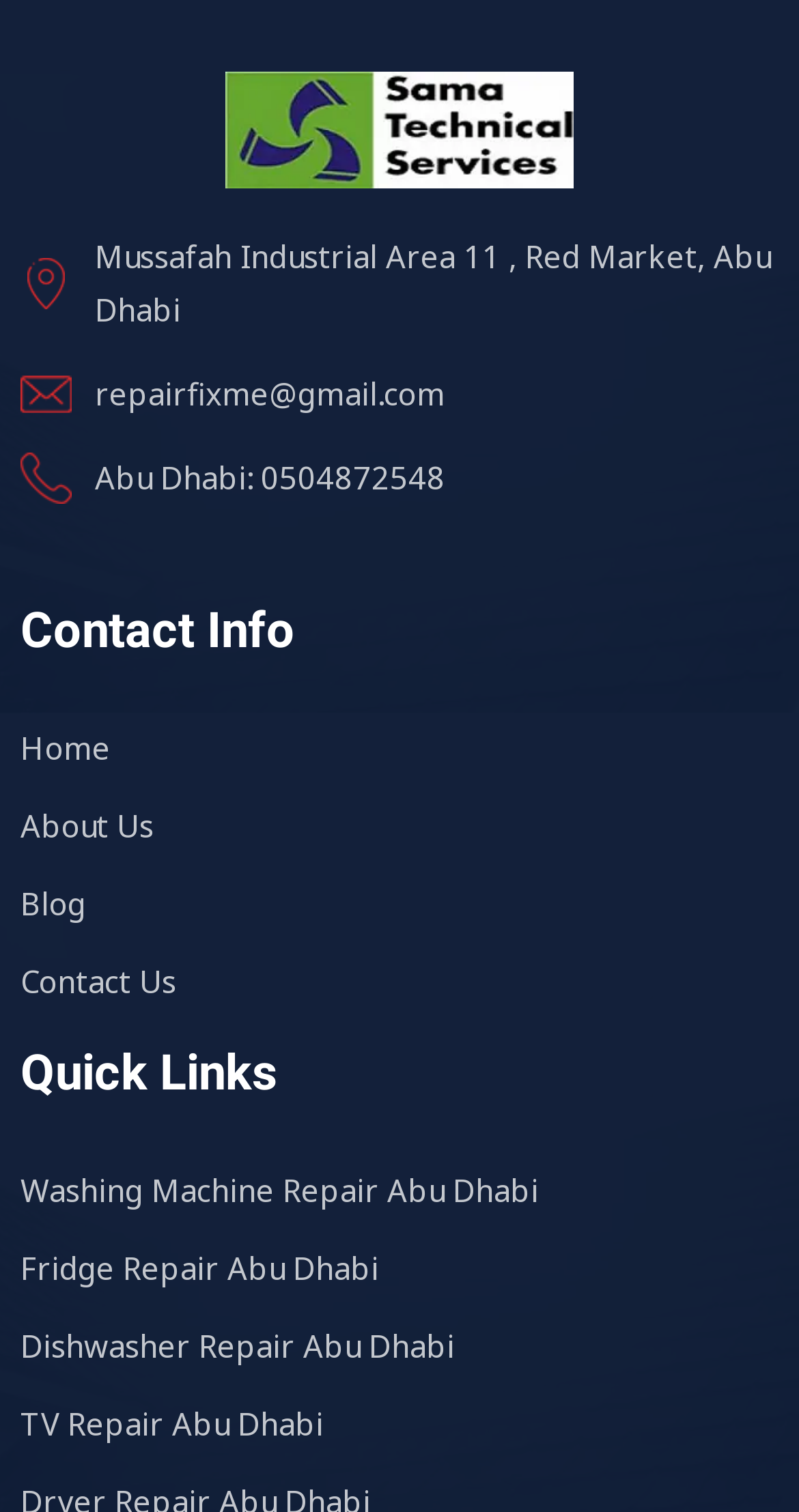Select the bounding box coordinates of the element I need to click to carry out the following instruction: "Explore news in Detroit".

None